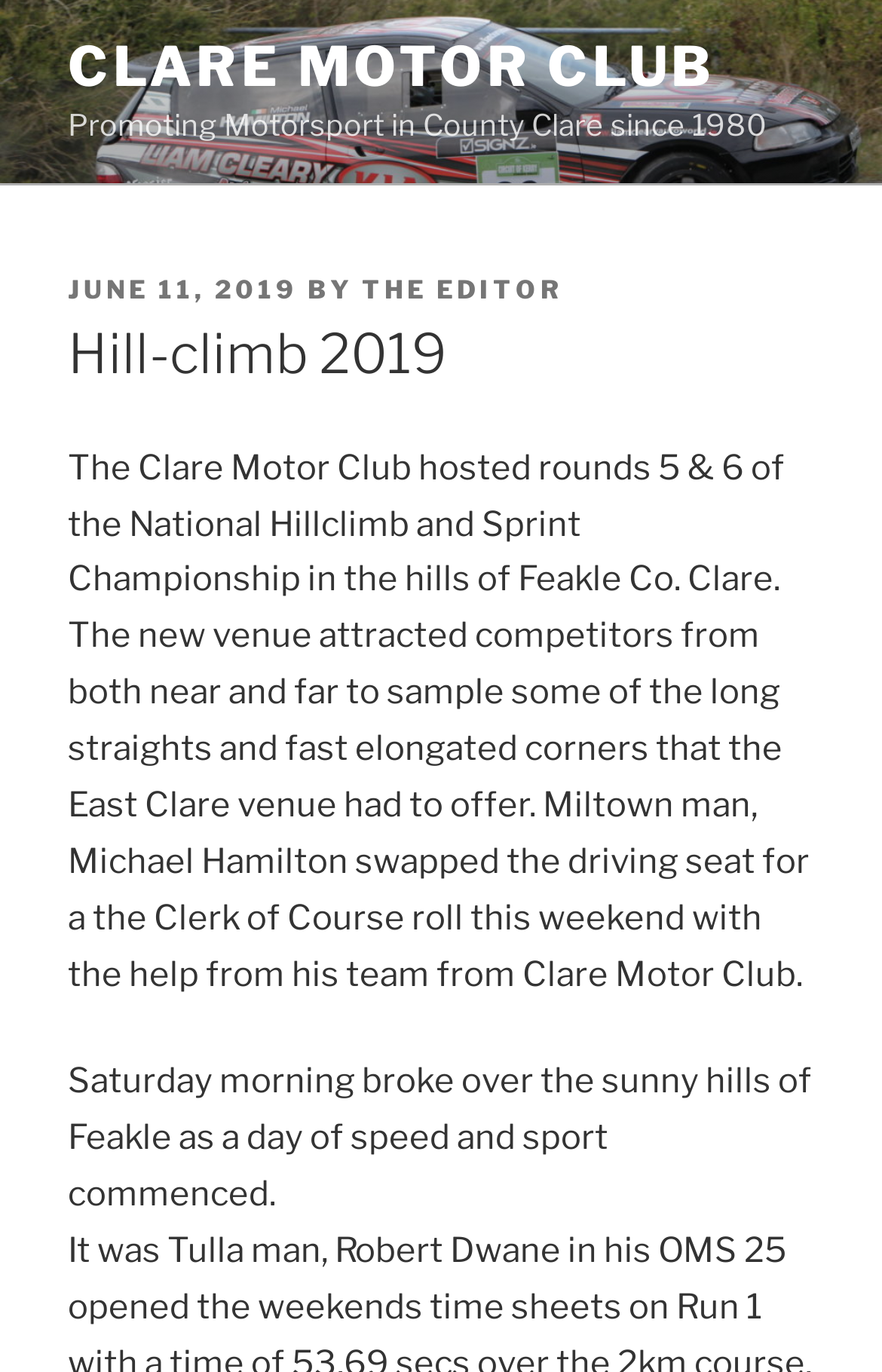Who was the Clerk of Course for the event?
Analyze the screenshot and provide a detailed answer to the question.

The text mentions that 'Miltown man, Michael Hamilton swapped the driving seat for a the Clerk of Course roll this weekend'. This implies that Michael Hamilton was the Clerk of Course for the hill-climb event.